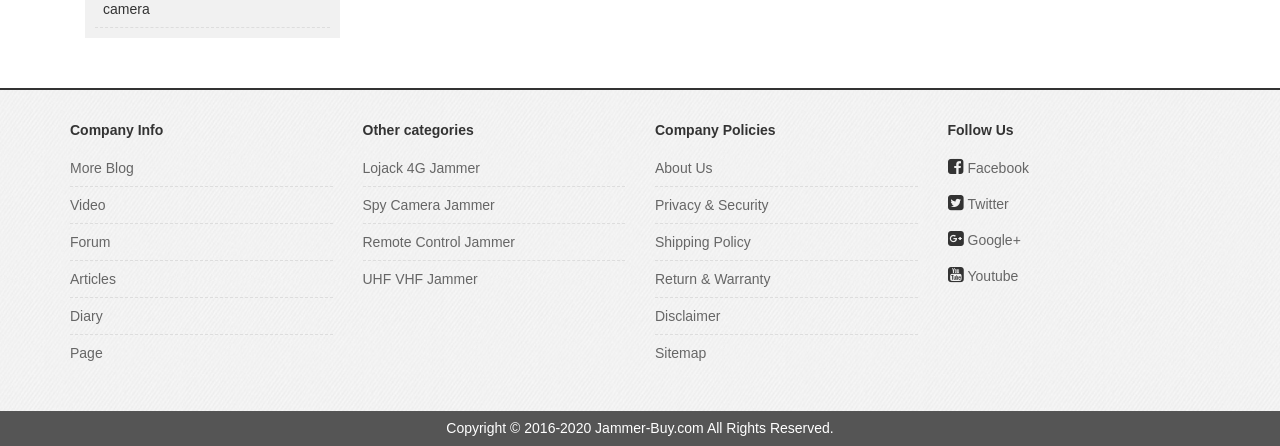Could you please study the image and provide a detailed answer to the question:
What categories are available?

The categories can be found on the left side of the webpage, with 'Company Info' being the first category, followed by 'Other categories' and then 'Company Policies'. Each category has multiple links underneath it.